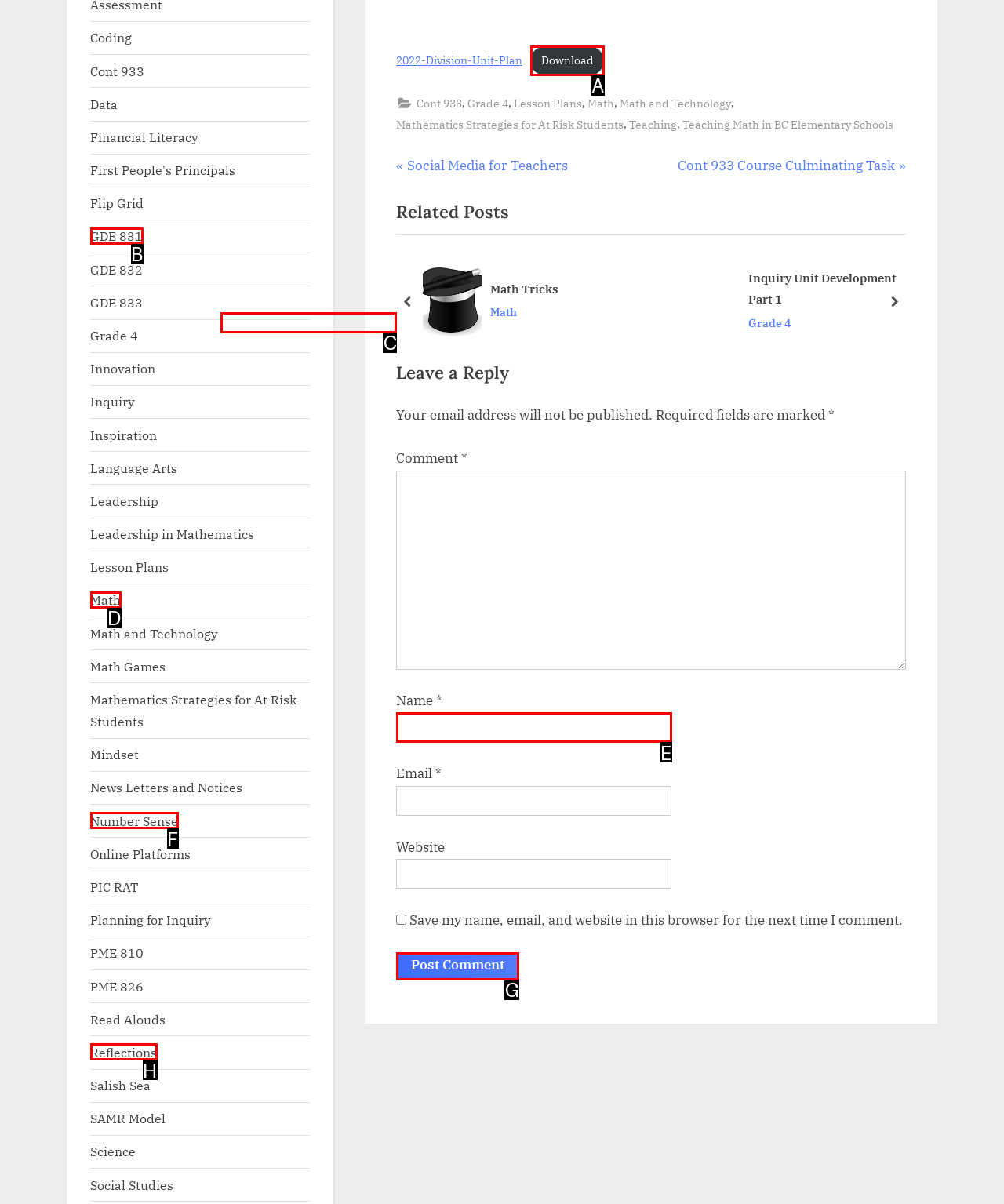Indicate the letter of the UI element that should be clicked to accomplish the task: Click on the 'Post Comment' button. Answer with the letter only.

G